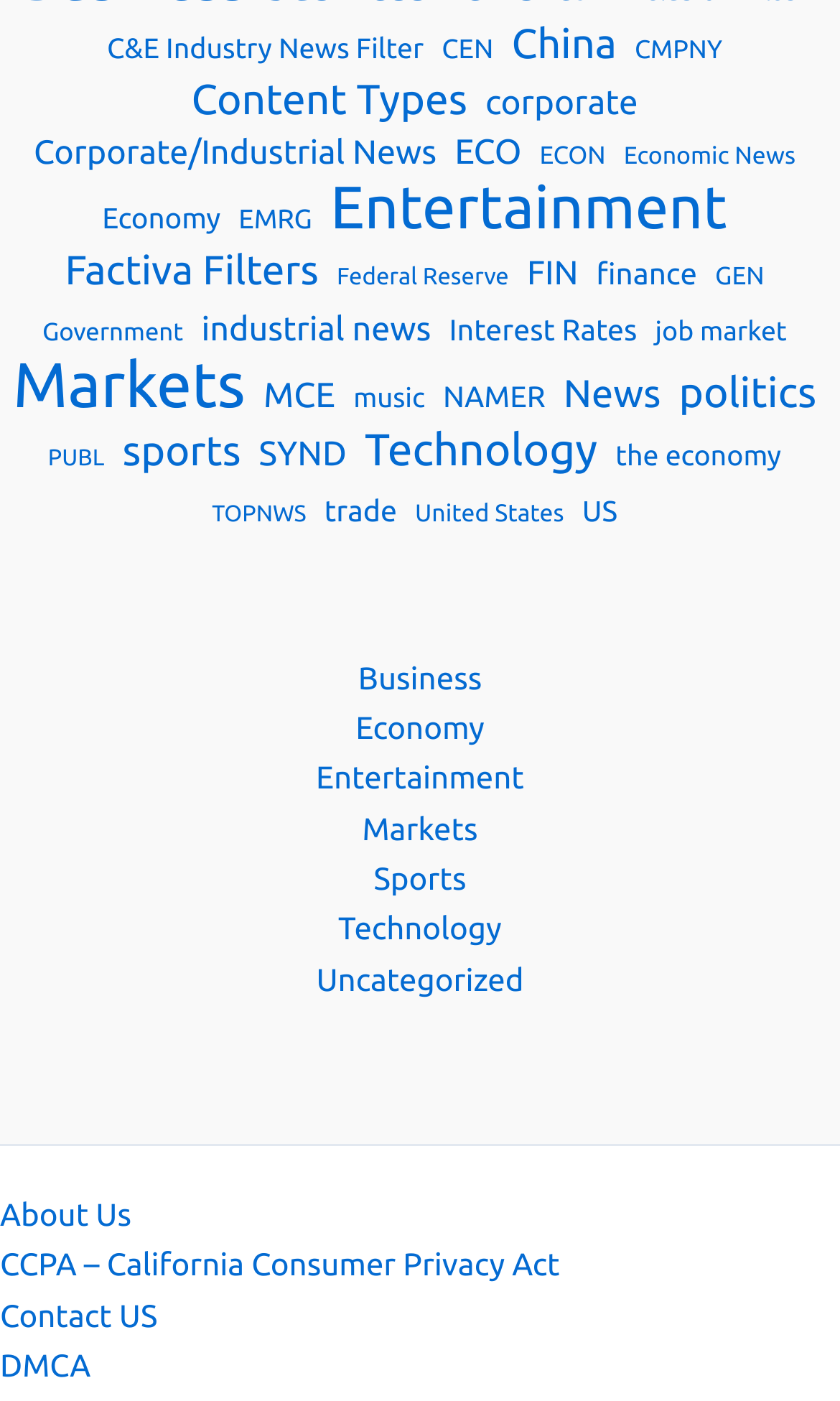Please determine the bounding box coordinates for the UI element described as: "DMCA".

[0.0, 0.961, 0.108, 0.987]